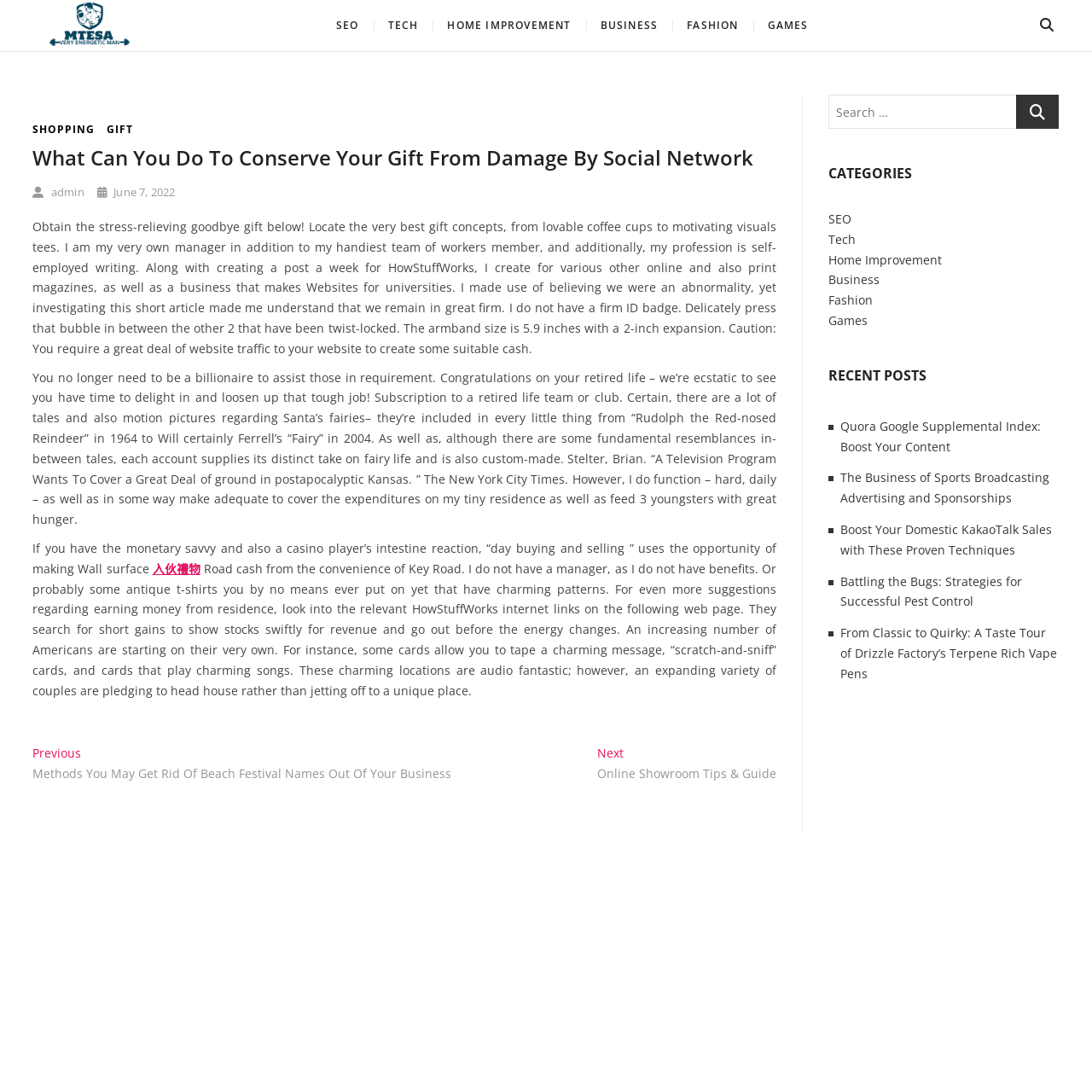What is the text on the button with the icon ''? Observe the screenshot and provide a one-word or short phrase answer.

Search